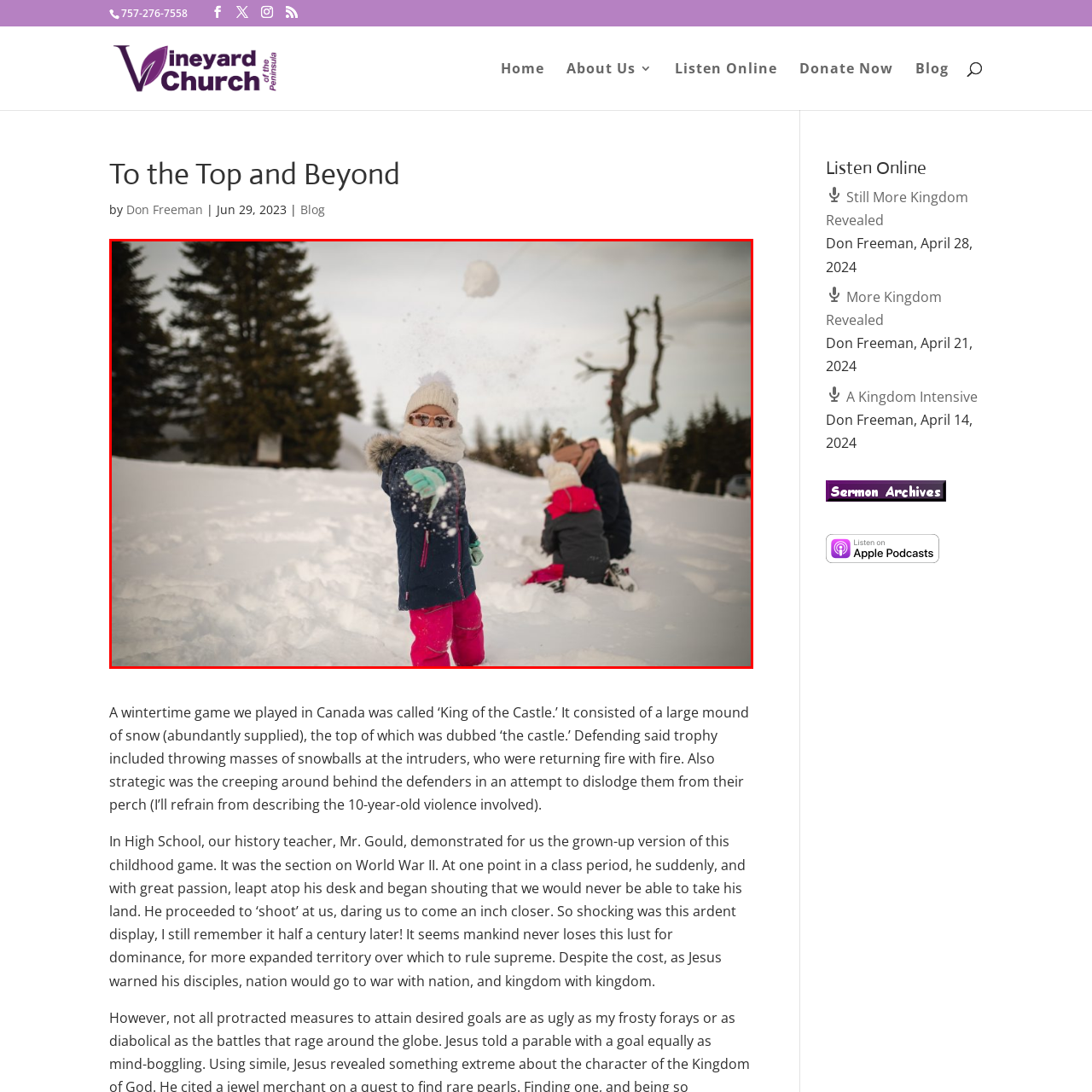Detail the contents of the image within the red outline in an elaborate manner.

In a playful winter scene, a young girl dressed in a dark jacket and bright pink pants stands in a snowy landscape, joyfully throwing a snowball. She wears a cozy white hat and scarf, which frame her smiling face and glimmering glasses. Behind her, two children engage in their own fun, one kneeling in the snow while the other stands close by, both enjoying the frosty environment. The background features evergreen trees dusted with snow and a cloudy sky, emphasizing the serene yet playful atmosphere of a winter day filled with laughter and snow games.